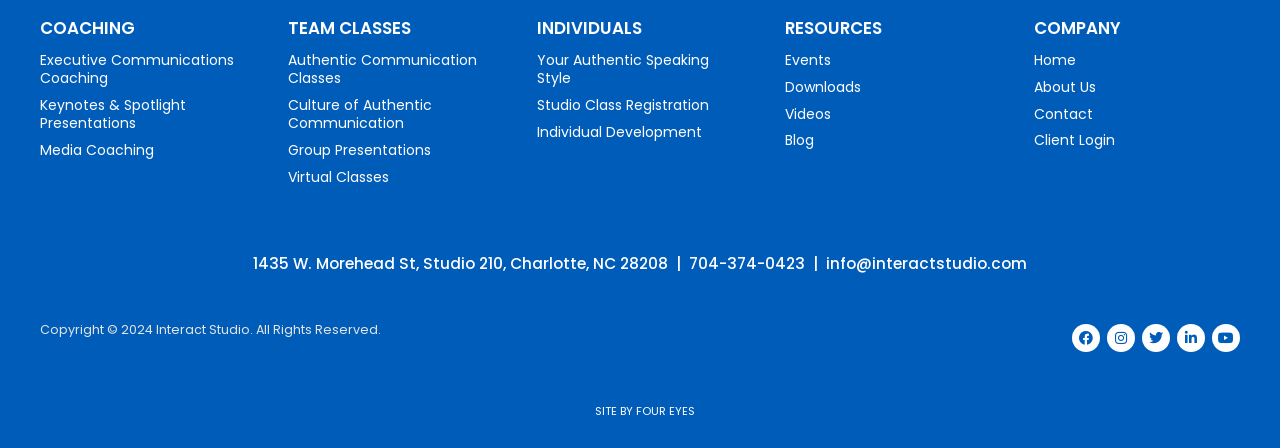Identify the bounding box coordinates for the UI element described as follows: Media Coaching. Use the format (top-left x, top-left y, bottom-right x, bottom-right y) and ensure all values are floating point numbers between 0 and 1.

[0.031, 0.305, 0.193, 0.365]